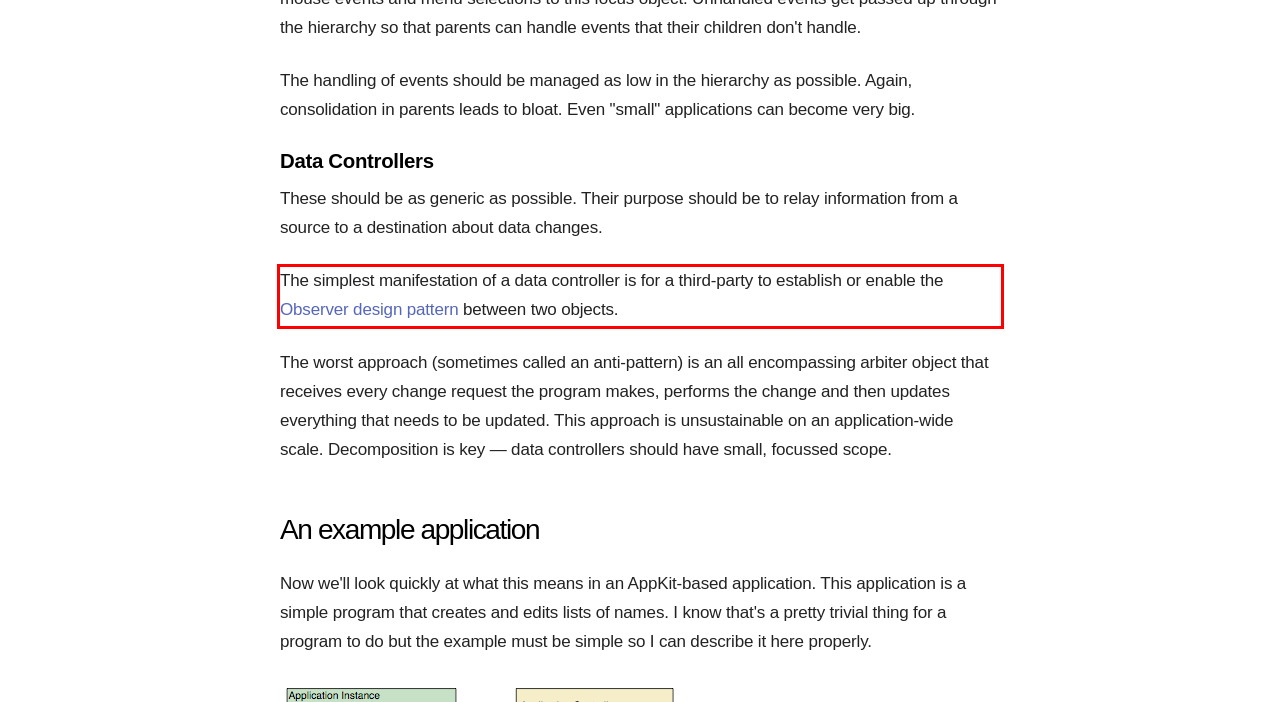Examine the webpage screenshot and use OCR to recognize and output the text within the red bounding box.

The simplest manifestation of a data controller is for a third-party to establish or enable the Observer design pattern between two objects.